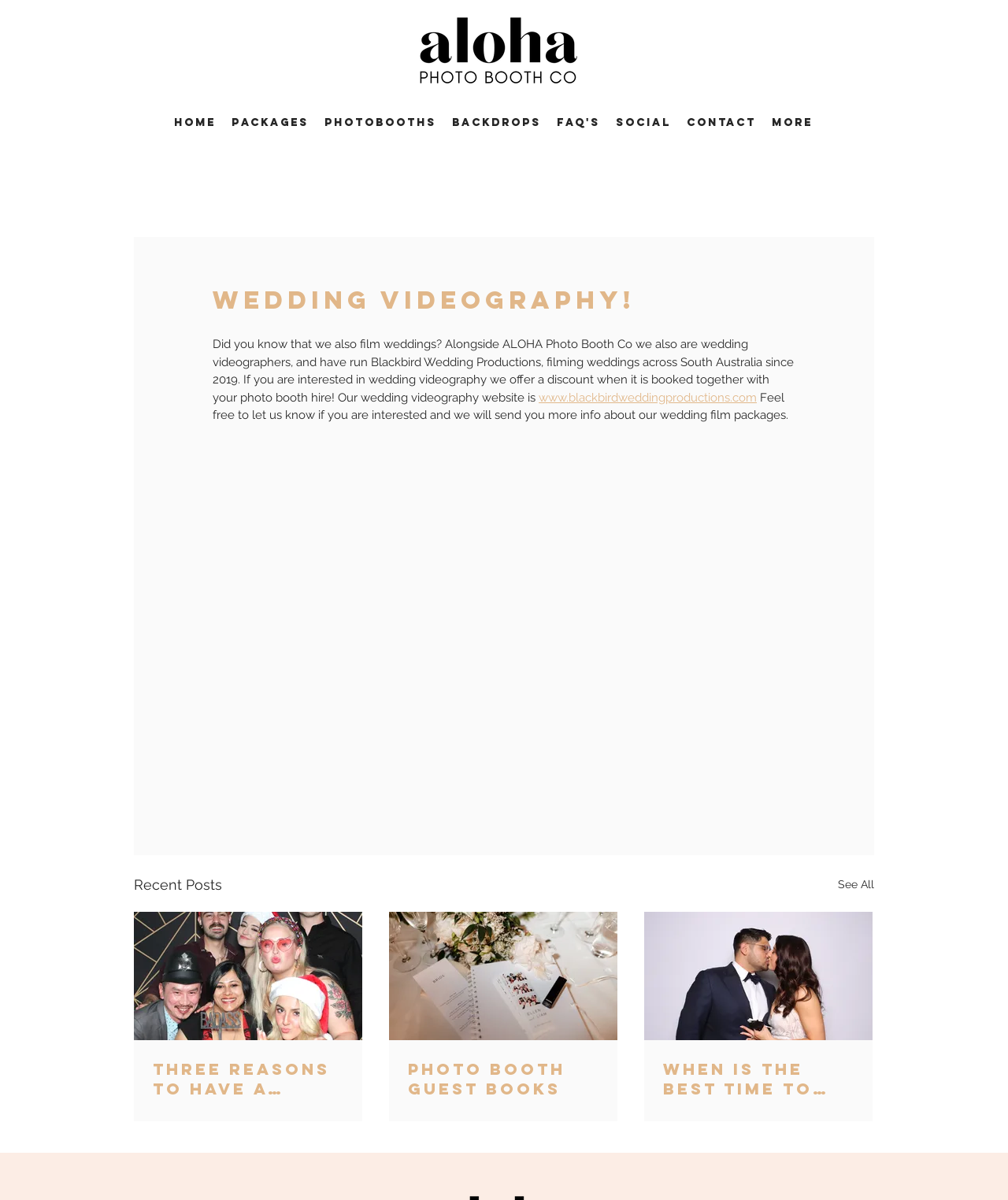Locate the bounding box coordinates of the clickable area needed to fulfill the instruction: "Visit PHOTOBOOTHS page".

[0.314, 0.087, 0.441, 0.118]